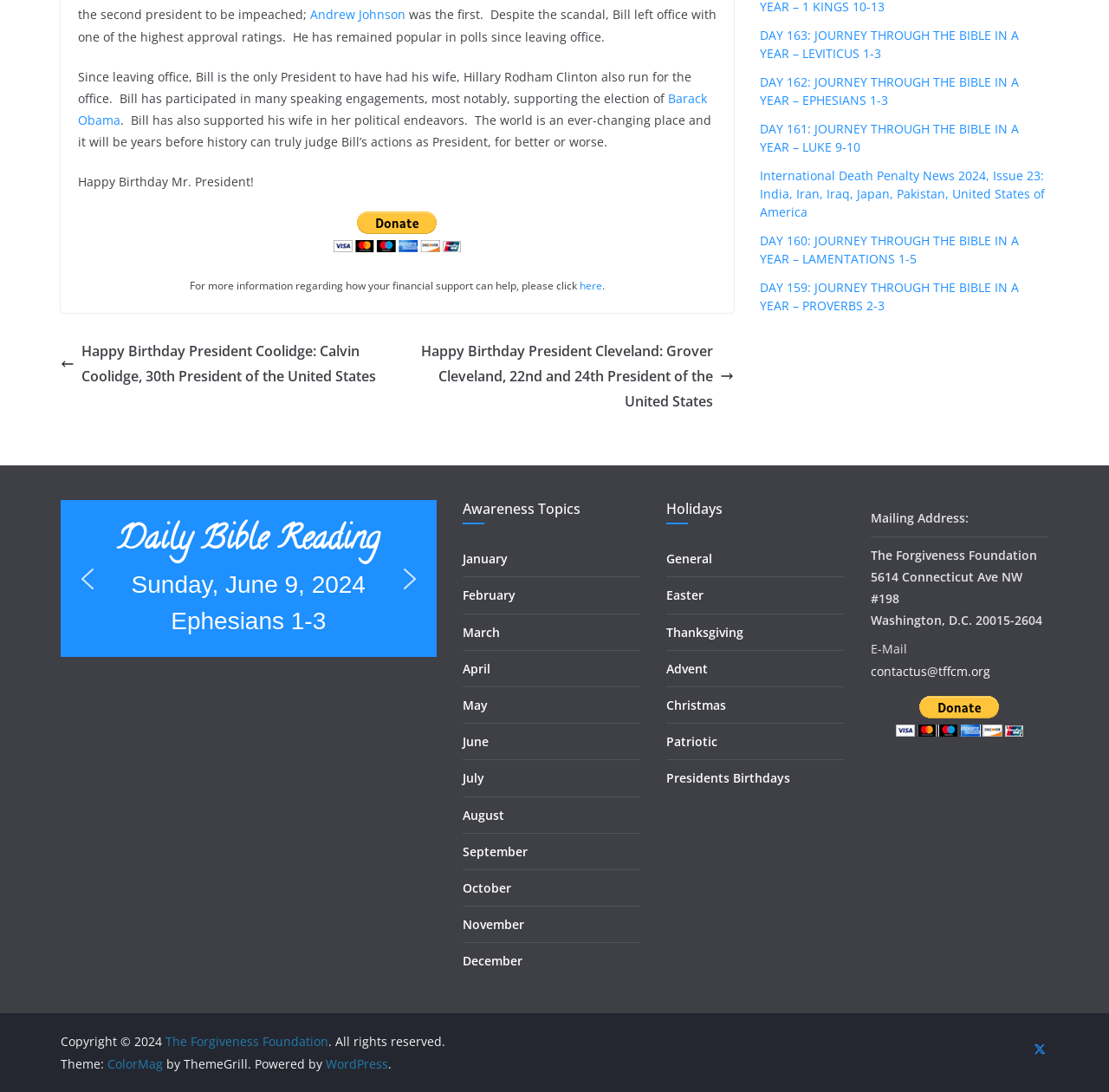What is the mailing address of The Forgiveness Foundation? Look at the image and give a one-word or short phrase answer.

5614 Connecticut Ave NW #198